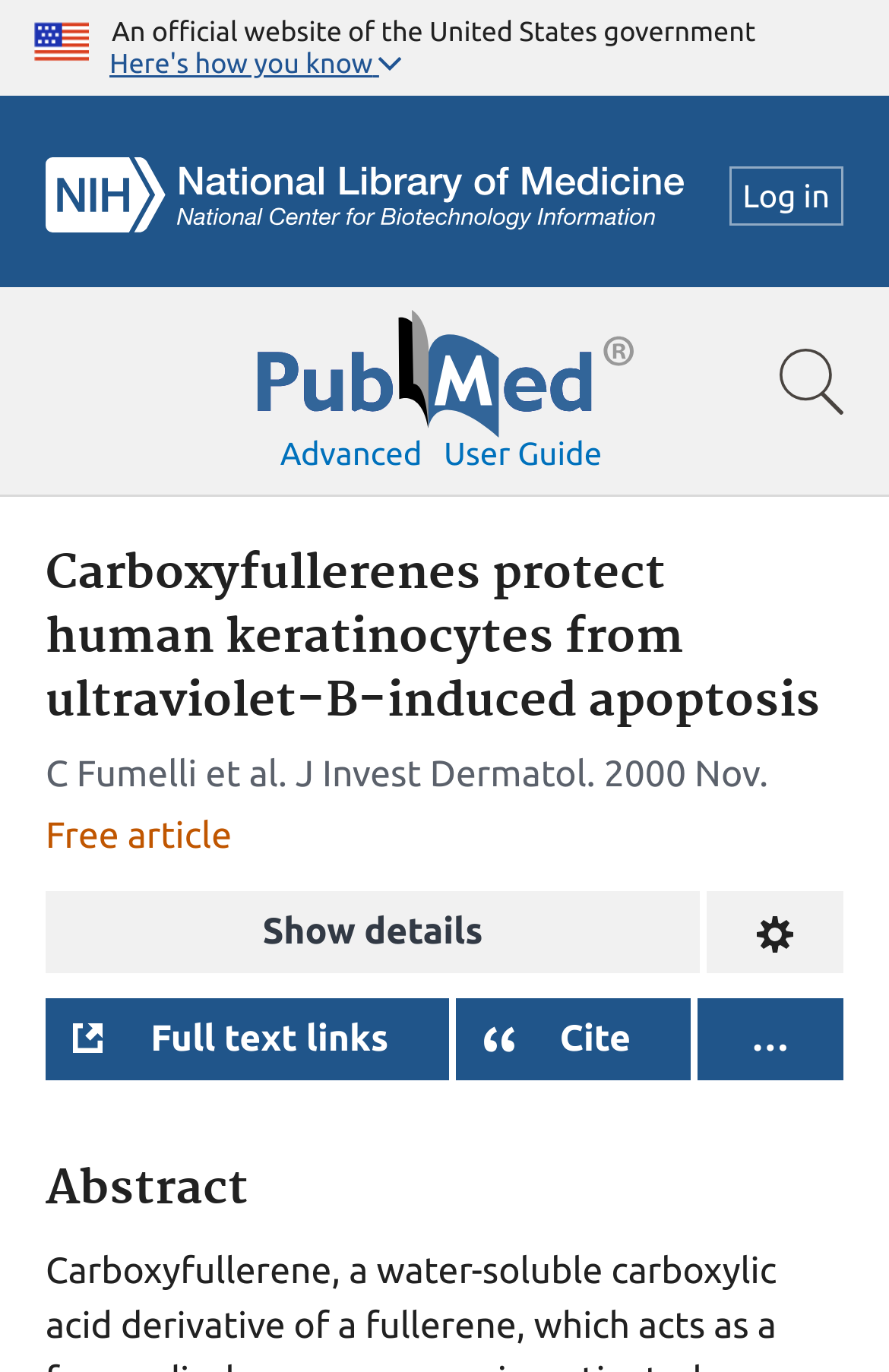Locate the bounding box coordinates of the area that needs to be clicked to fulfill the following instruction: "Log in to the system". The coordinates should be in the format of four float numbers between 0 and 1, namely [left, top, right, bottom].

[0.82, 0.121, 0.949, 0.164]